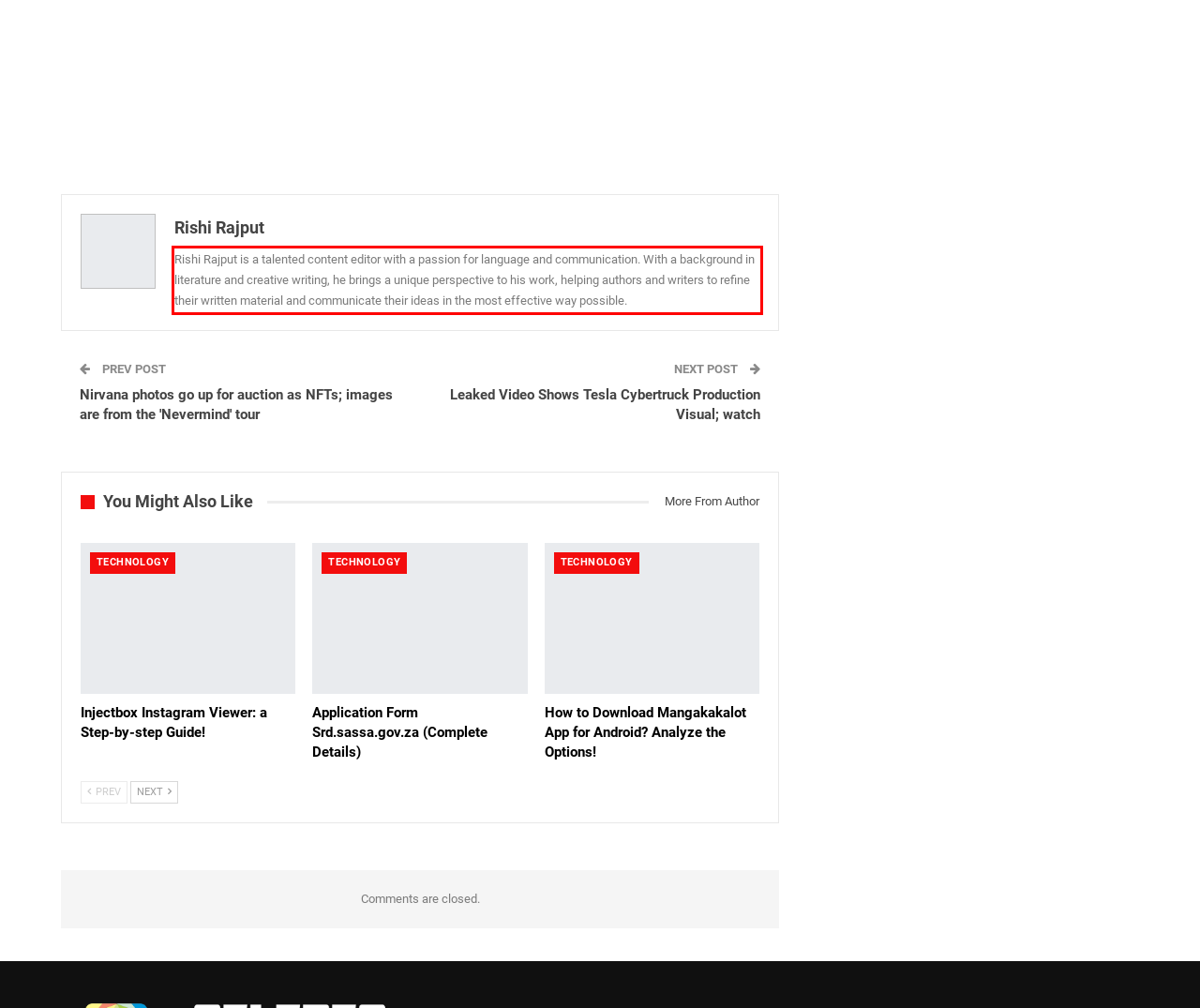By examining the provided screenshot of a webpage, recognize the text within the red bounding box and generate its text content.

Rishi Rajput is a talented content editor with a passion for language and communication. With a background in literature and creative writing, he brings a unique perspective to his work, helping authors and writers to refine their written material and communicate their ideas in the most effective way possible.